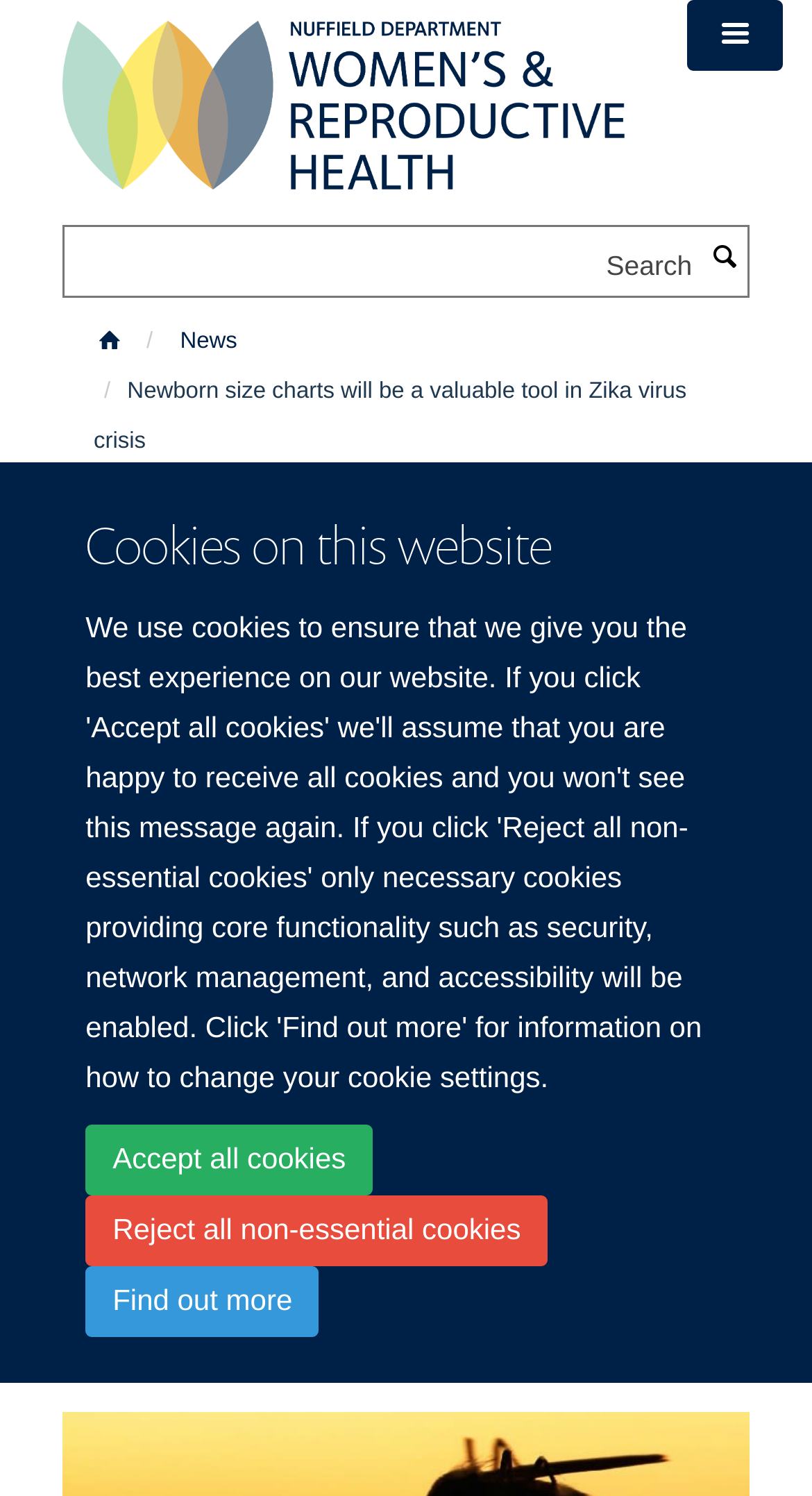Locate the bounding box coordinates of the element that should be clicked to fulfill the instruction: "Follow us on Facebook".

None